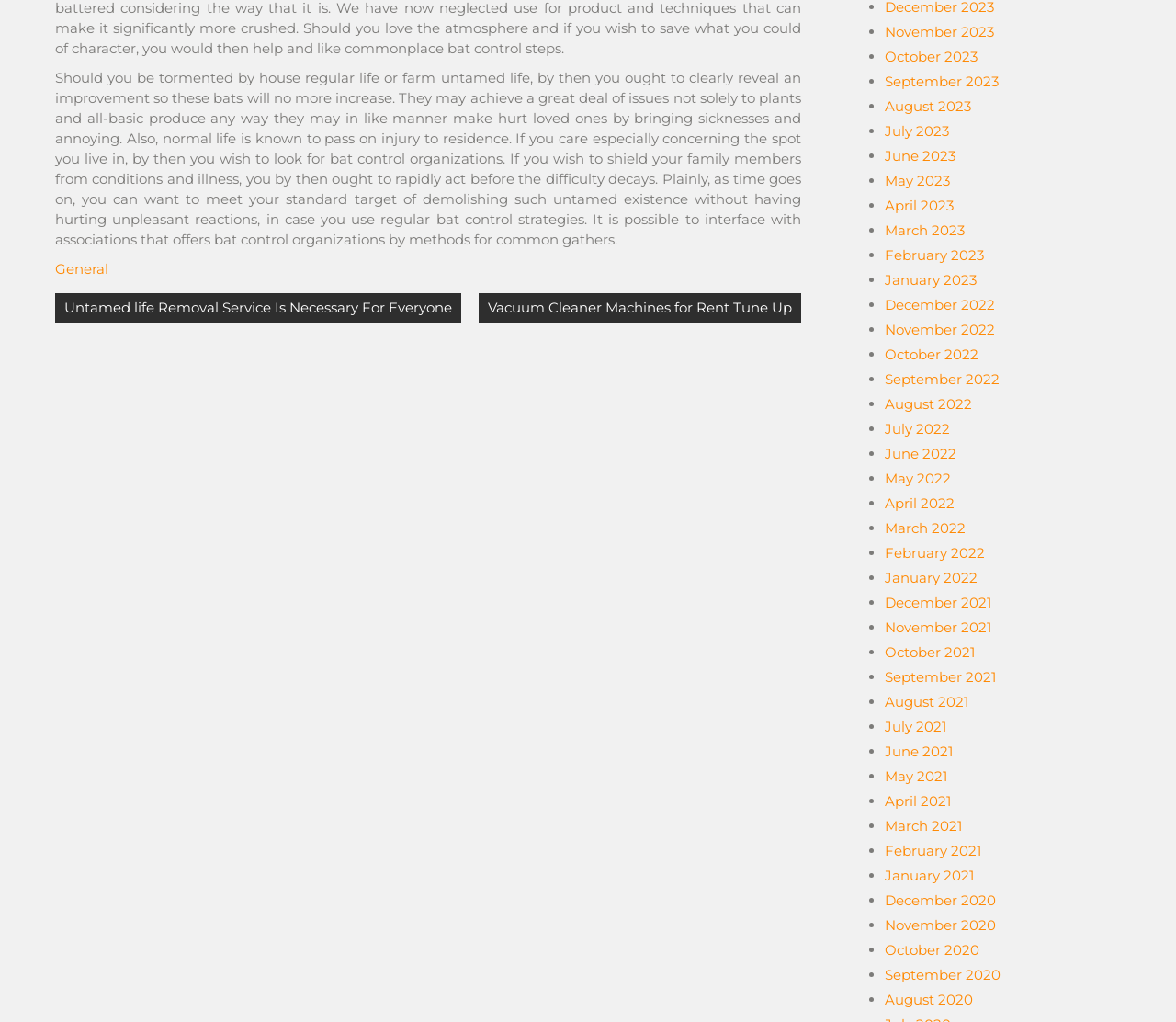Find and indicate the bounding box coordinates of the region you should select to follow the given instruction: "View posts from November 2023".

[0.752, 0.023, 0.845, 0.04]